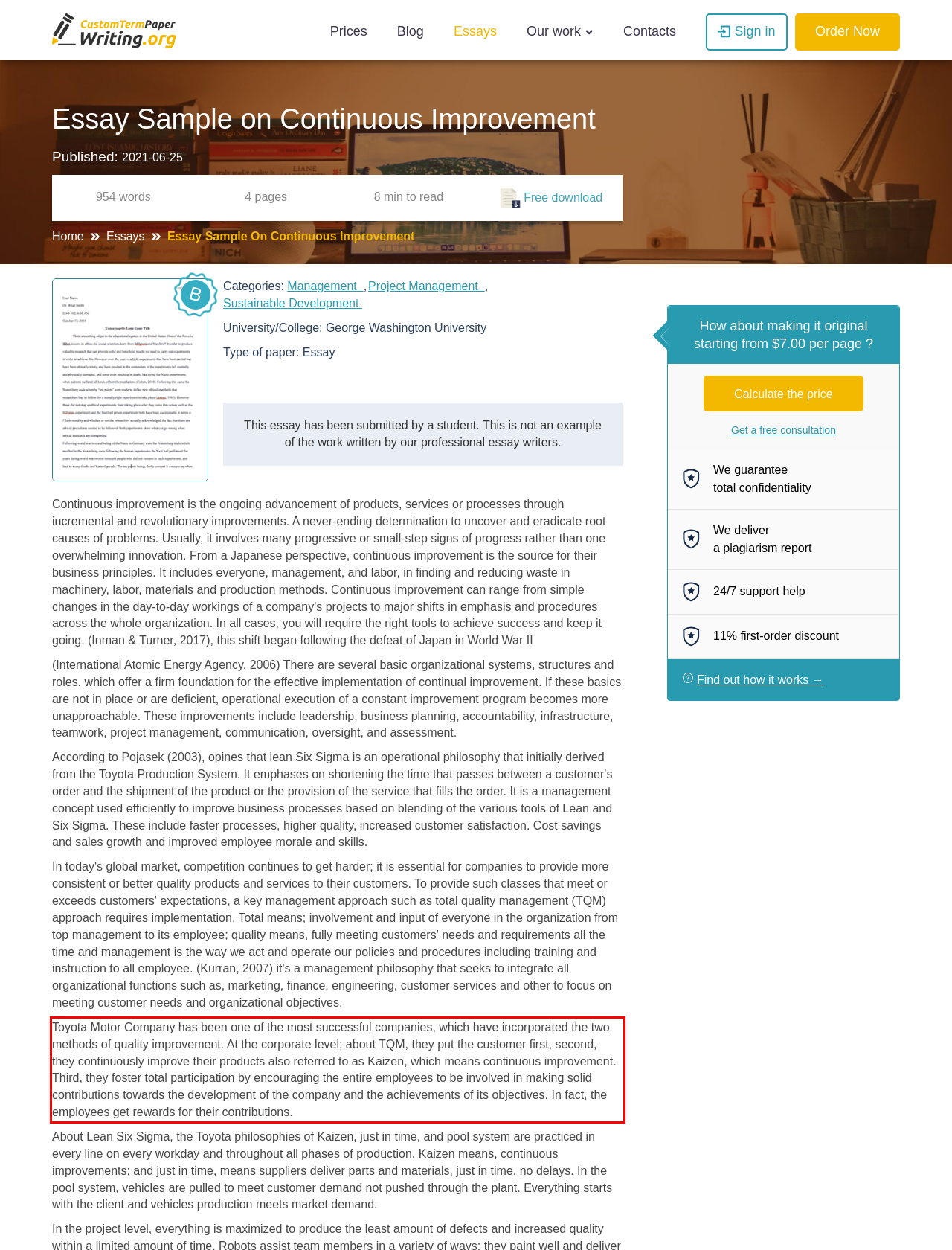Given a webpage screenshot with a red bounding box, perform OCR to read and deliver the text enclosed by the red bounding box.

Toyota Motor Company has been one of the most successful companies, which have incorporated the two methods of quality improvement. At the corporate level; about TQM, they put the customer first, second, they continuously improve their products also referred to as Kaizen, which means continuous improvement. Third, they foster total participation by encouraging the entire employees to be involved in making solid contributions towards the development of the company and the achievements of its objectives. In fact, the employees get rewards for their contributions.